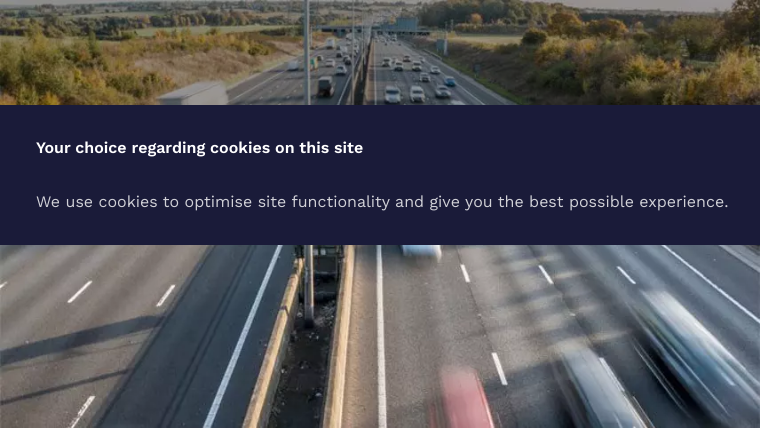Using the image as a reference, answer the following question in as much detail as possible:
What is the landscape like in the background of the image?

In the background of the image, there is a picturesque landscape featuring rolling hills and greenery, which contrasts with the urban setting of the highway in the foreground.